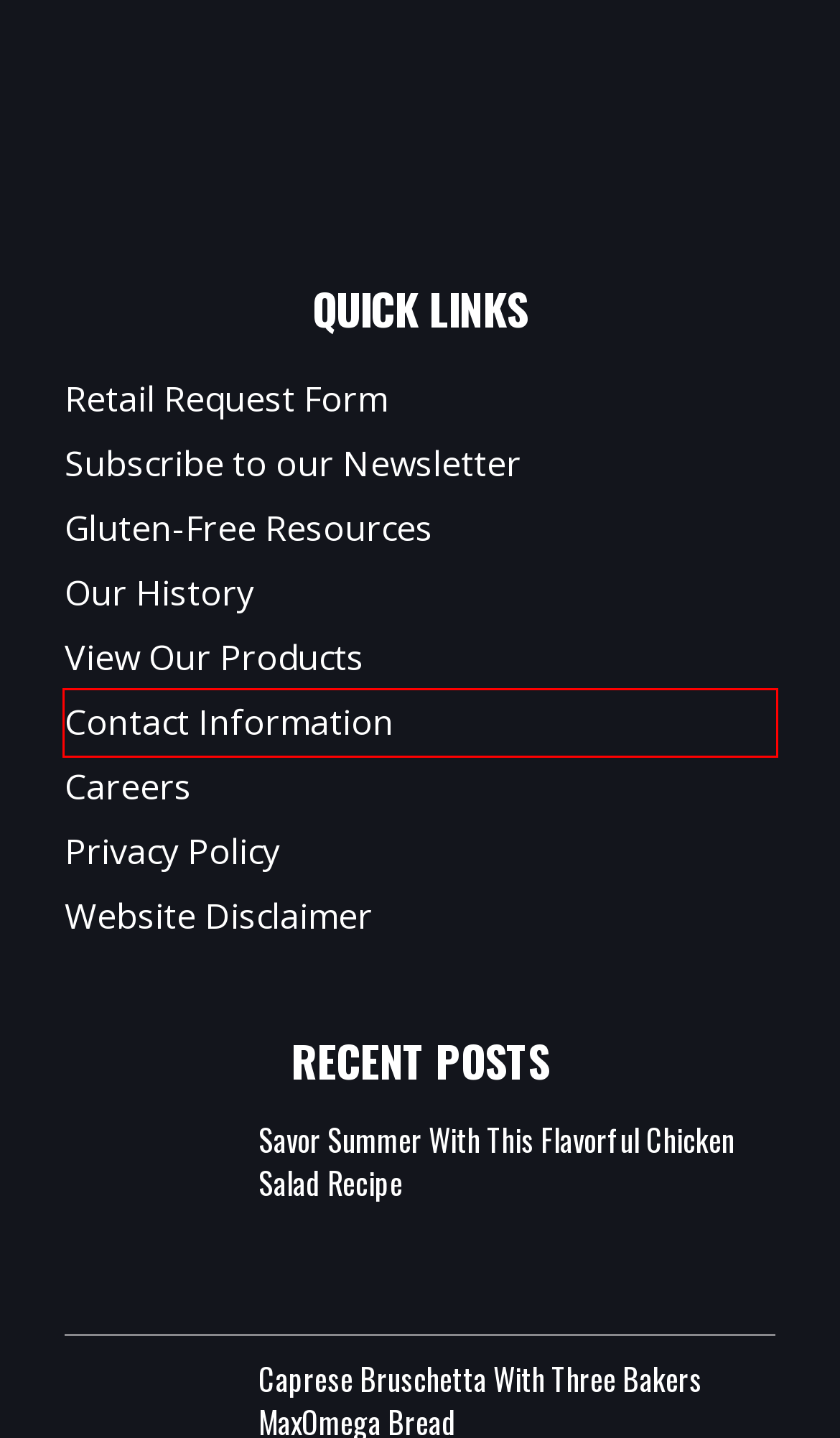You have a screenshot of a webpage with a red bounding box around an element. Identify the webpage description that best fits the new page that appears after clicking the selected element in the red bounding box. Here are the candidates:
A. Products | Gluten Free Bread | Gluten Free Pizza
B. Our History - Three Bakers
C. Contact - Three Bakers
D. Privacy Policy - Three Bakers
E. Caprese Bruschetta with Three Bakers MaxOmega Bread - Three Bakers
F. Disclaimer - Three Bakers
G. Careers - Three Bakers
H. Resources - Three Bakers

C